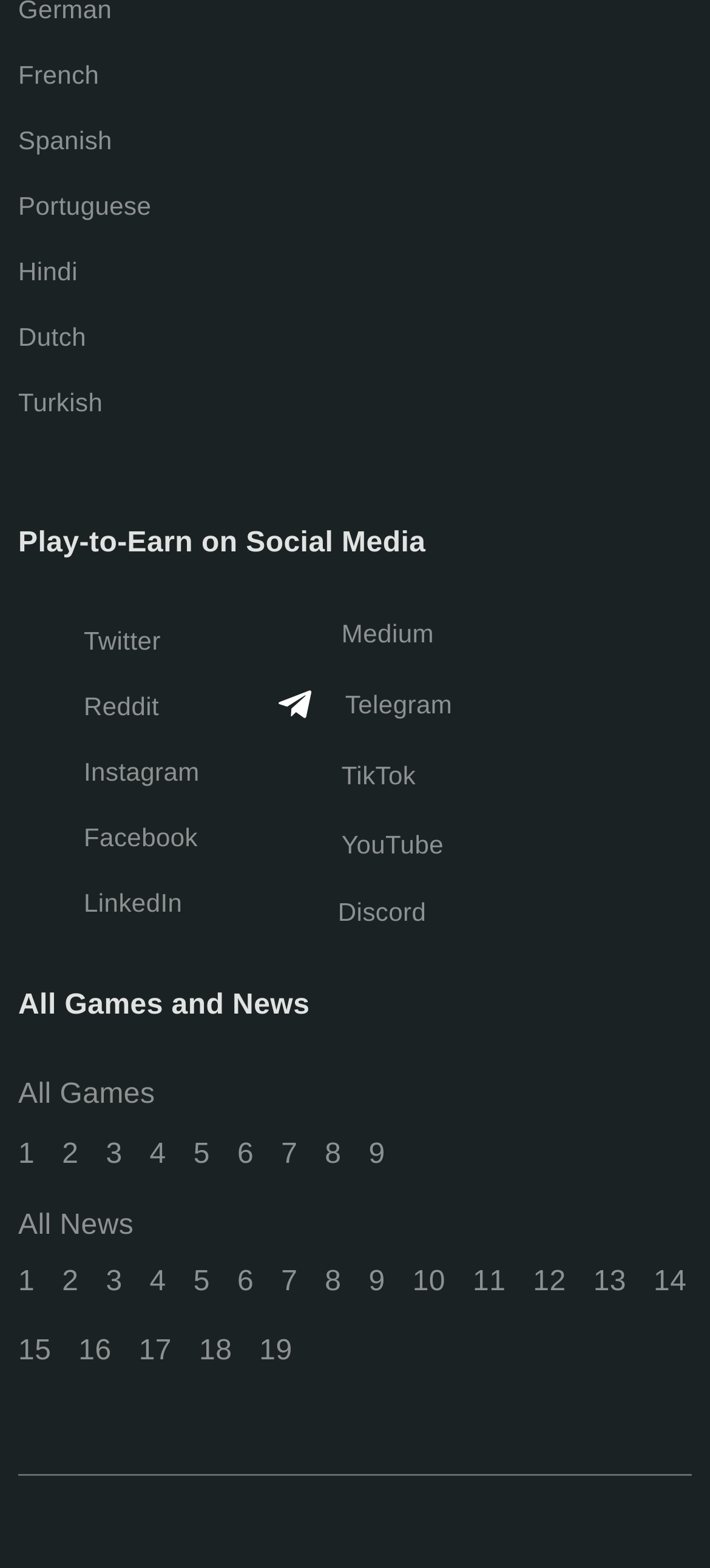Based on the element description: "Dutch", identify the UI element and provide its bounding box coordinates. Use four float numbers between 0 and 1, [left, top, right, bottom].

[0.026, 0.203, 0.974, 0.227]